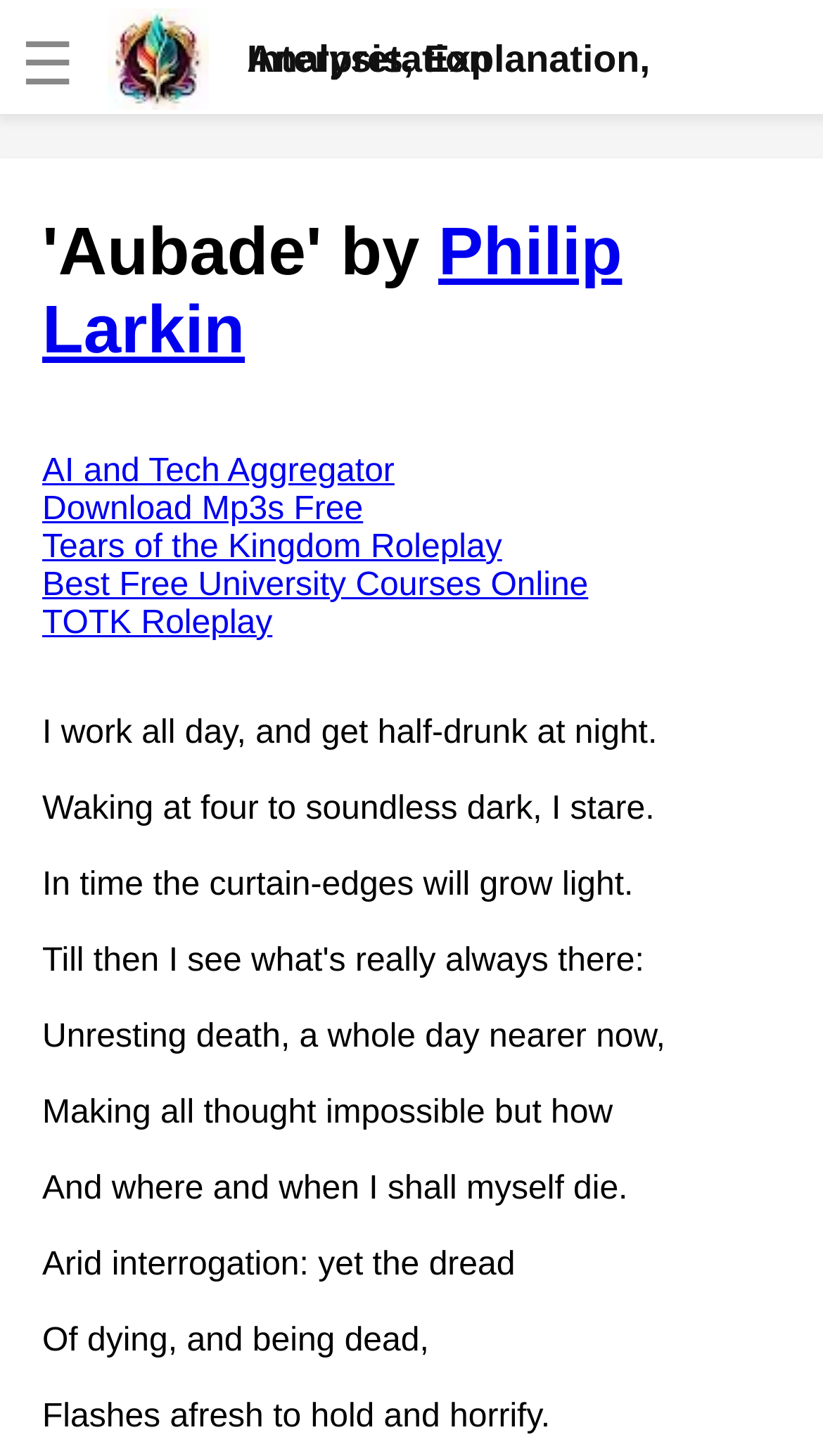What is the first line of the poem?
From the details in the image, answer the question comprehensively.

The first line of the poem can be found by looking at the StaticText element with the text 'I work all day, and get half-drunk at night.', which is one of the first few lines of text on the webpage.